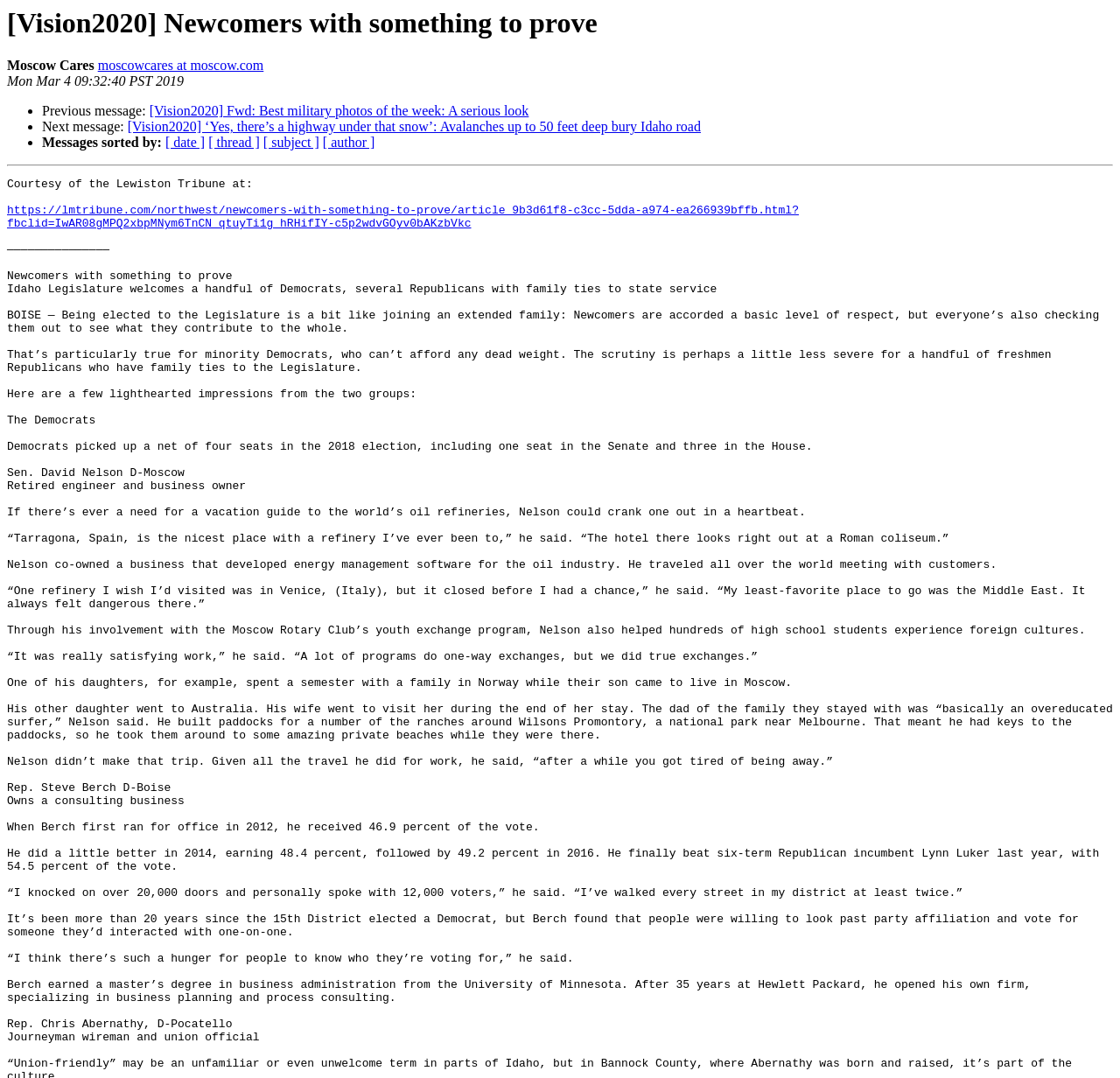Identify and extract the heading text of the webpage.

[Vision2020] Newcomers with something to prove